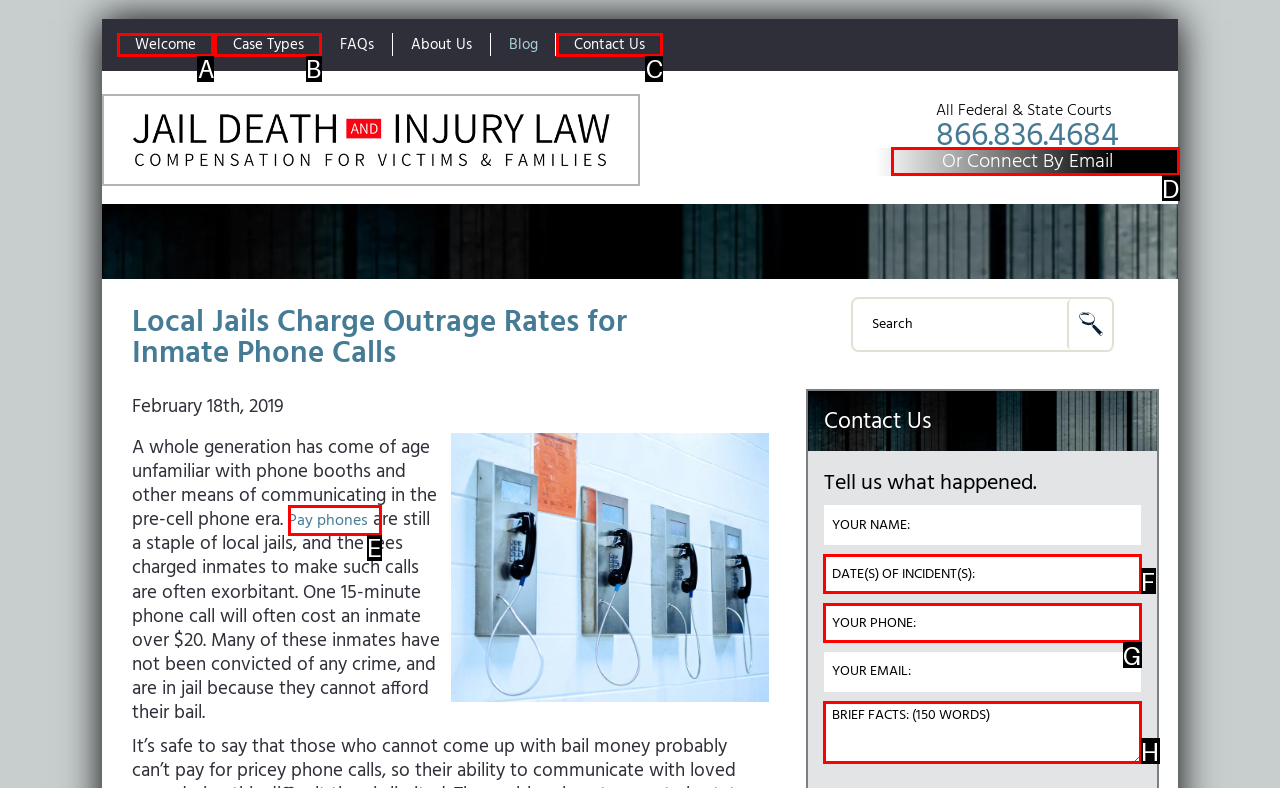Find the HTML element that matches the description: Or Connect By Email
Respond with the corresponding letter from the choices provided.

D